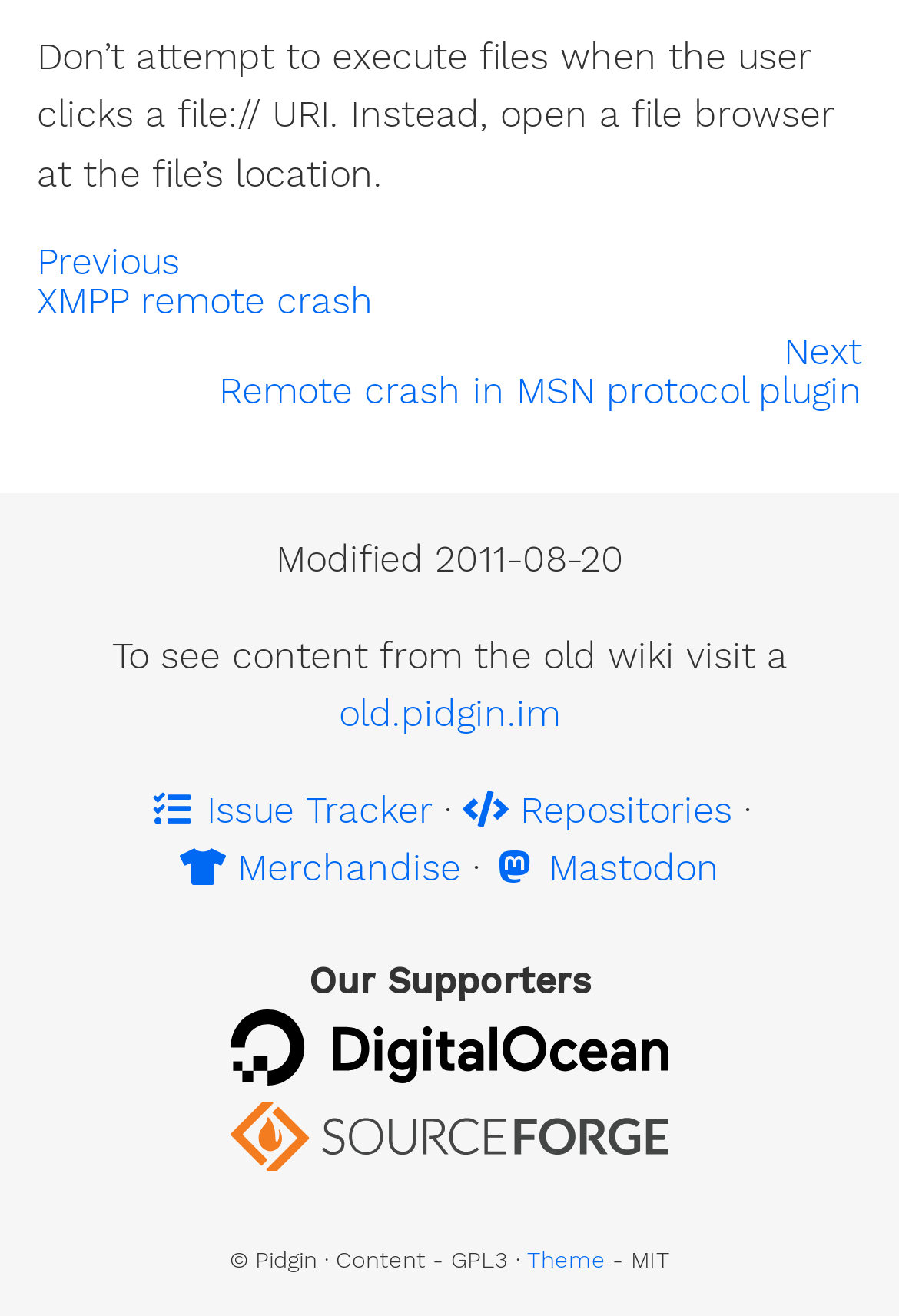Specify the bounding box coordinates for the region that must be clicked to perform the given instruction: "Download the NEET UG Counselling eBook 2024".

None